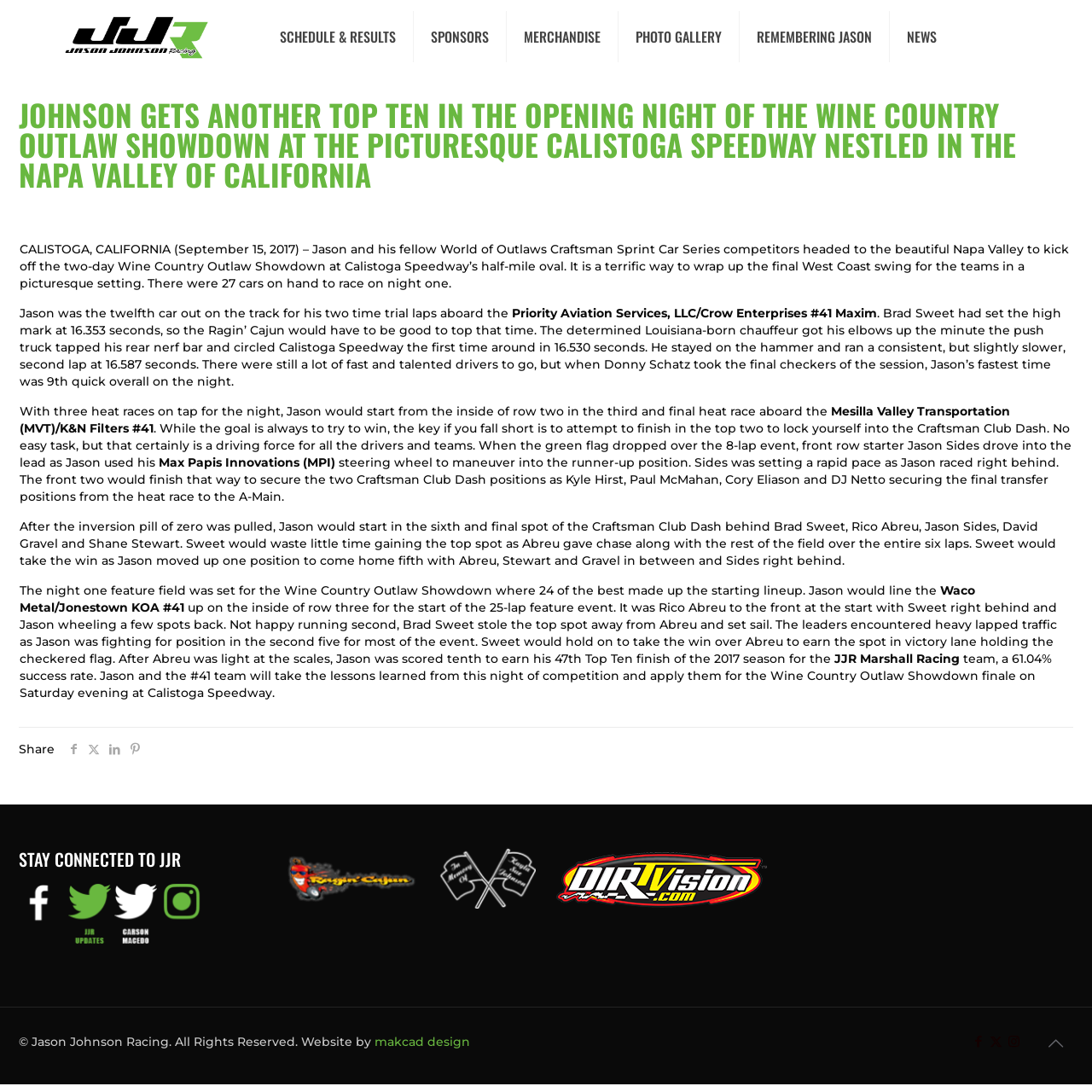Can you find the bounding box coordinates of the area I should click to execute the following instruction: "Open the PHOTO GALLERY"?

[0.566, 0.0, 0.677, 0.067]